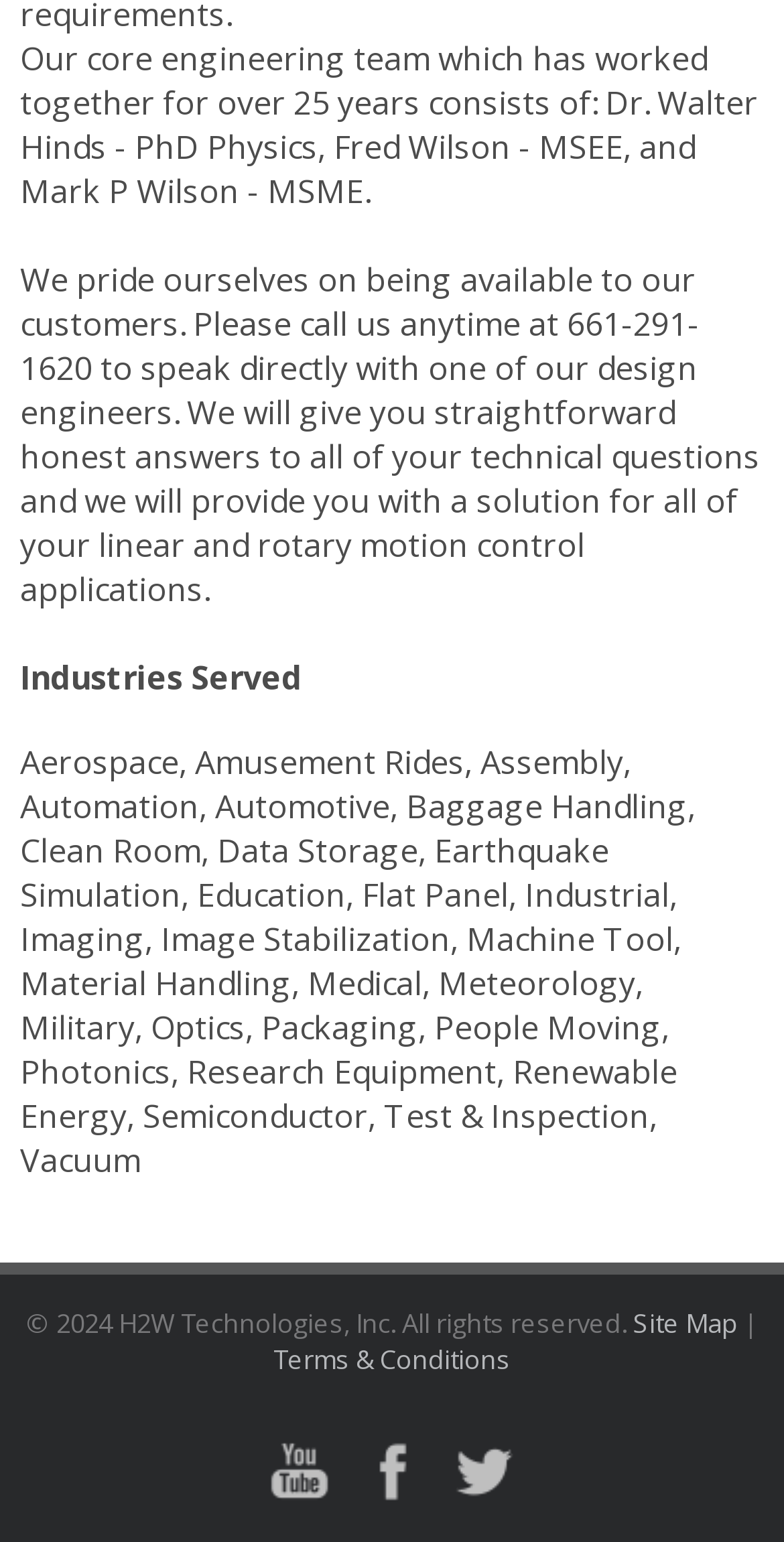Using the elements shown in the image, answer the question comprehensively: What is the phone number to speak with a design engineer?

The phone number can be found in the second paragraph of text, which states 'Please call us anytime at 661-291-1620 to speak directly with one of our design engineers.'